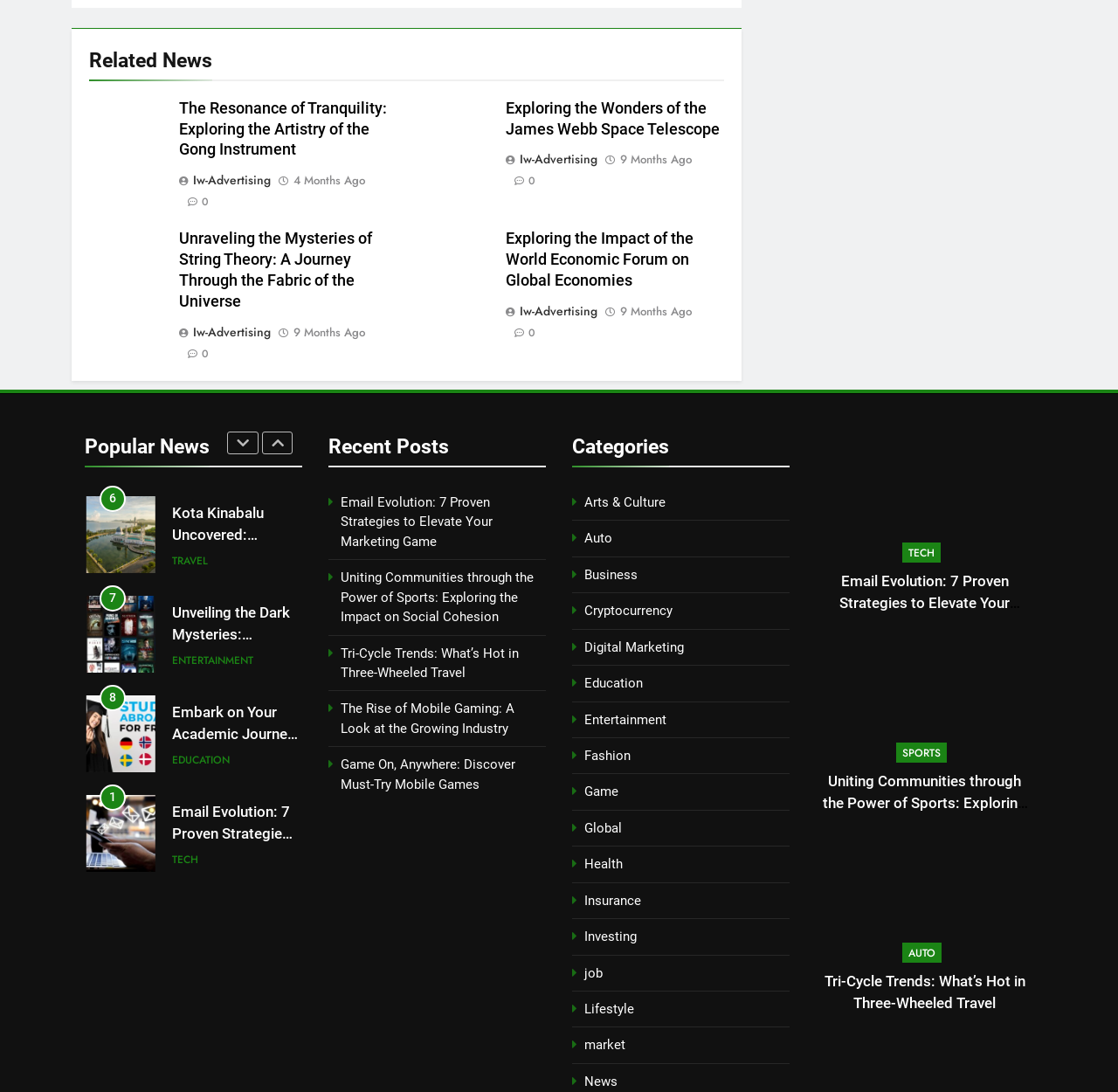Find the bounding box of the UI element described as follows: "Tech".

[0.154, 0.415, 0.178, 0.43]